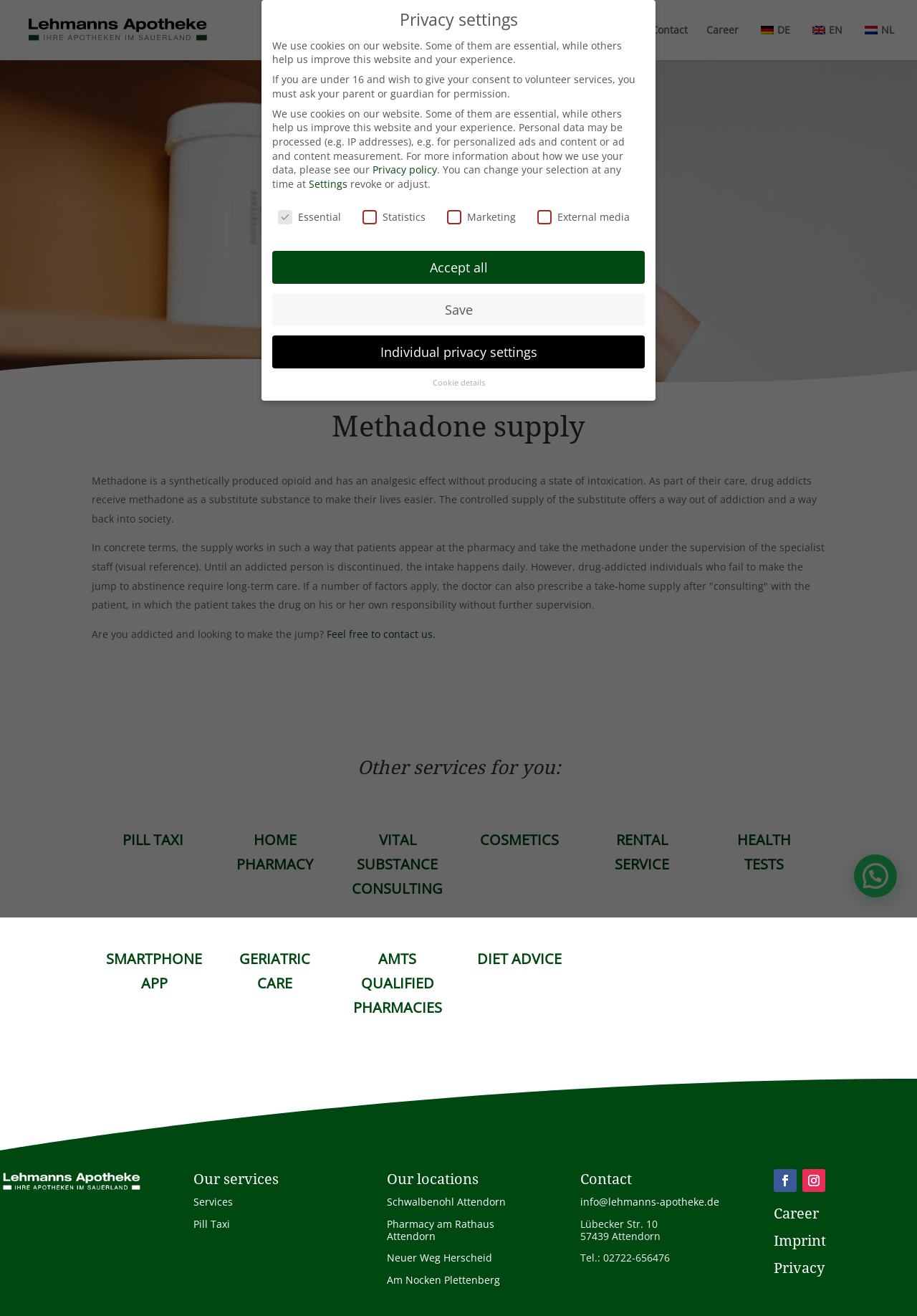Specify the bounding box coordinates of the area to click in order to execute this command: 'Click on the link to contact us'. The coordinates should consist of four float numbers ranging from 0 to 1, and should be formatted as [left, top, right, bottom].

[0.356, 0.476, 0.475, 0.487]